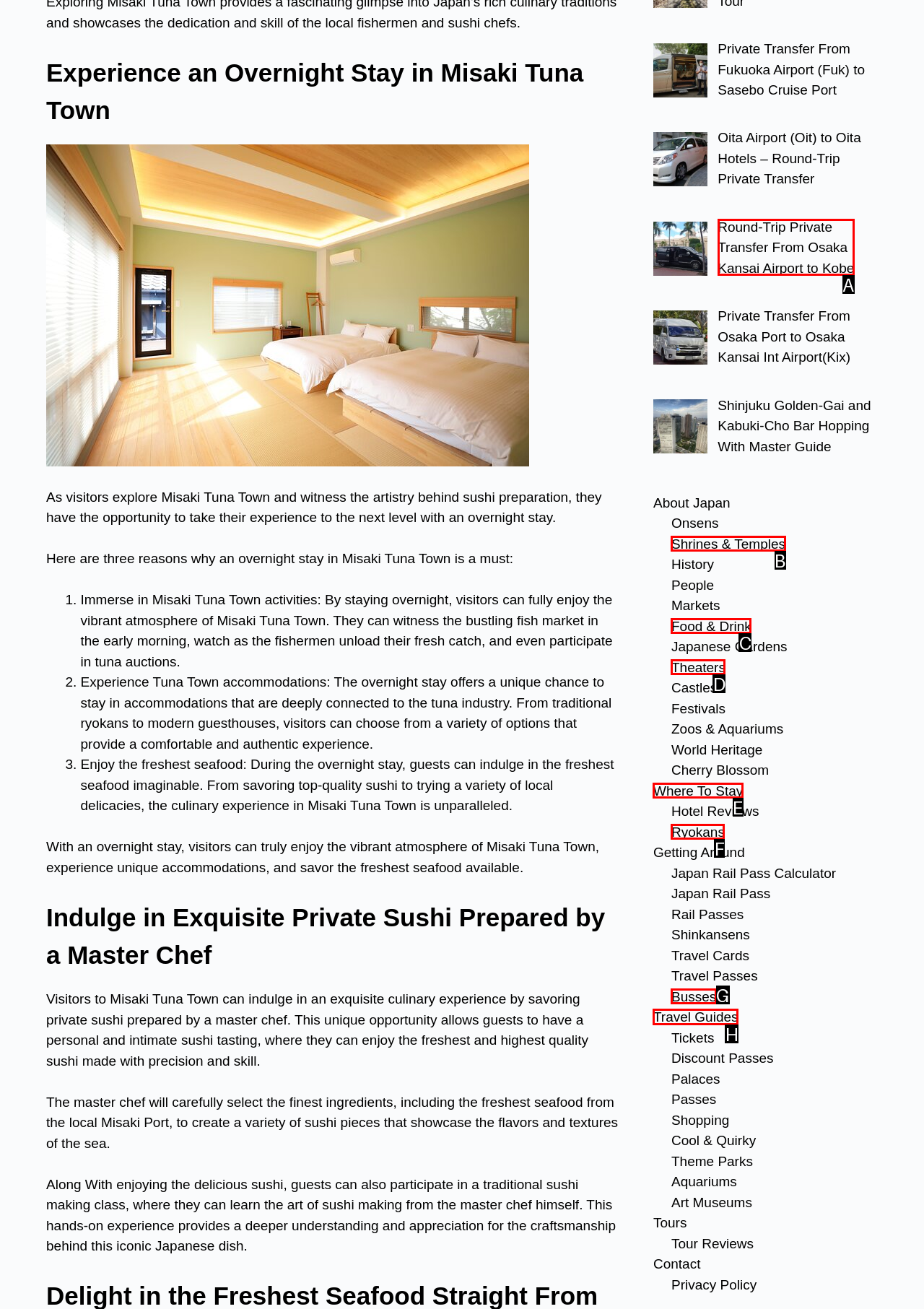Select the proper UI element to click in order to perform the following task: Browse the travel guides. Indicate your choice with the letter of the appropriate option.

H